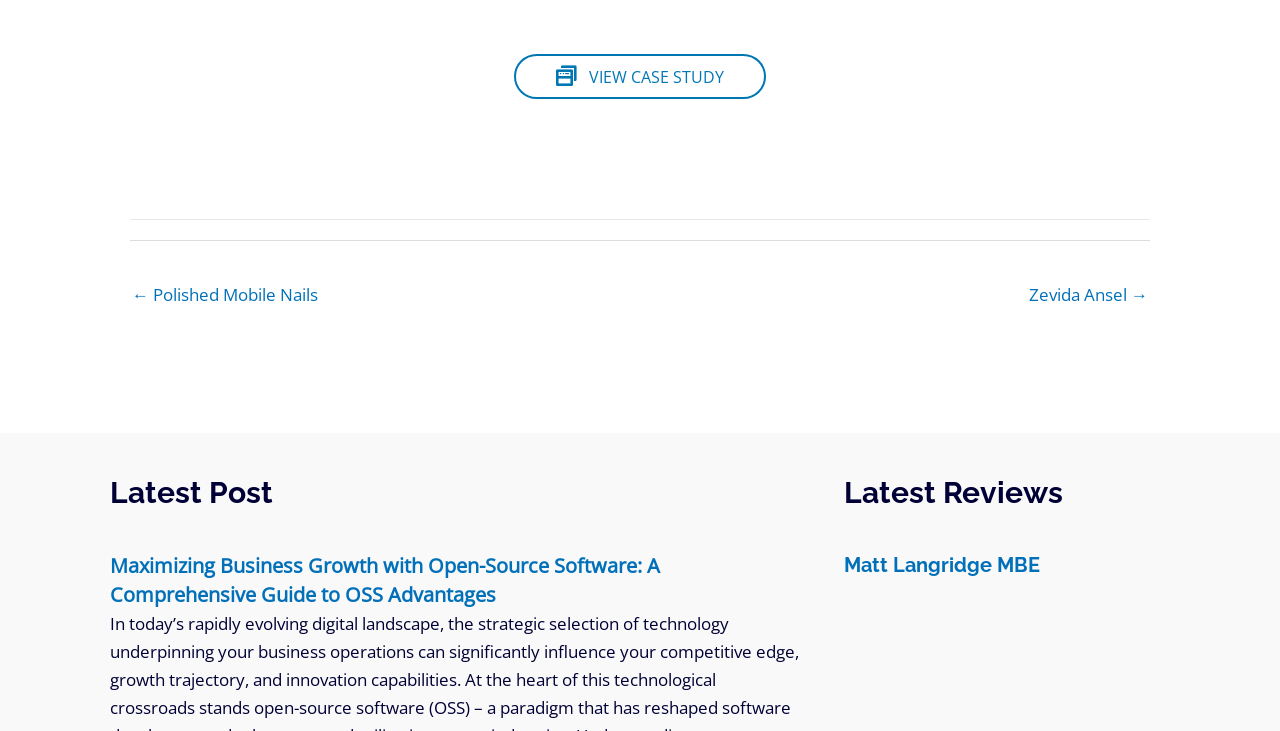What is the purpose of the navigation menu?
Answer the question with a detailed explanation, including all necessary information.

The navigation menu contains links to other posts, such as '← Polished Mobile Nails' and 'Zevida Ansel →', indicating that its purpose is to allow users to navigate to other posts or articles on the website.